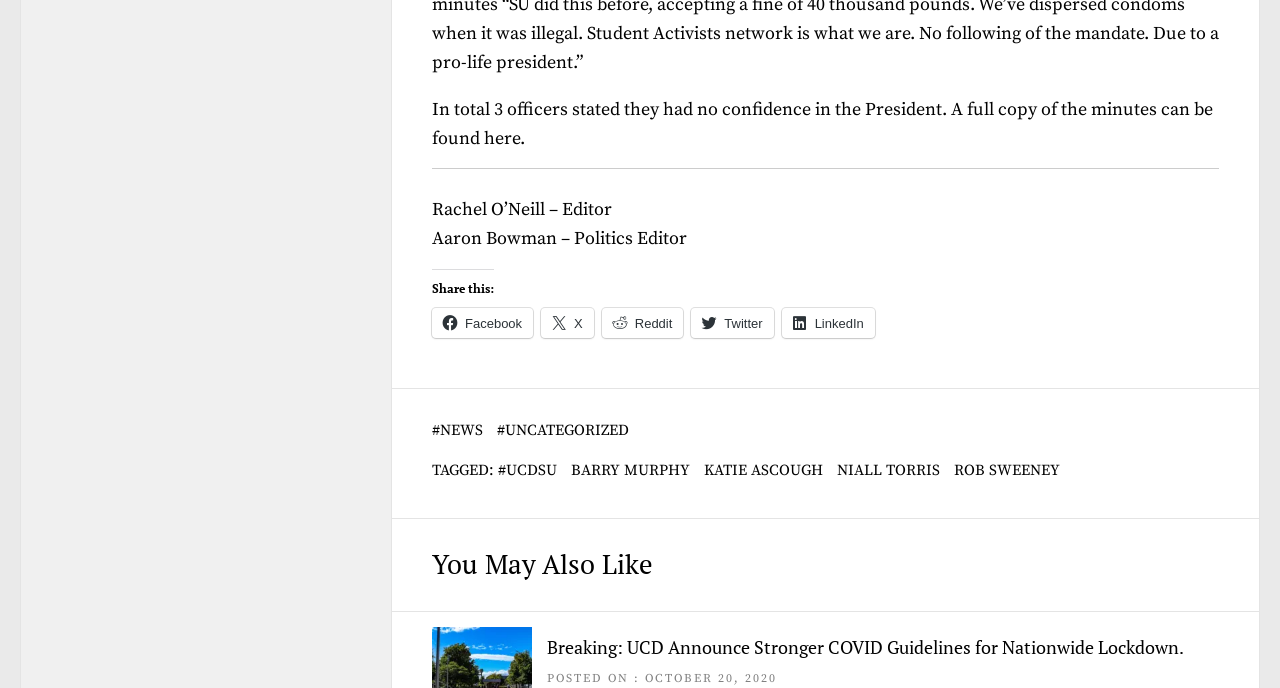Determine the bounding box coordinates of the region that needs to be clicked to achieve the task: "Click on the link to view the full copy of the minutes".

[0.378, 0.184, 0.41, 0.217]